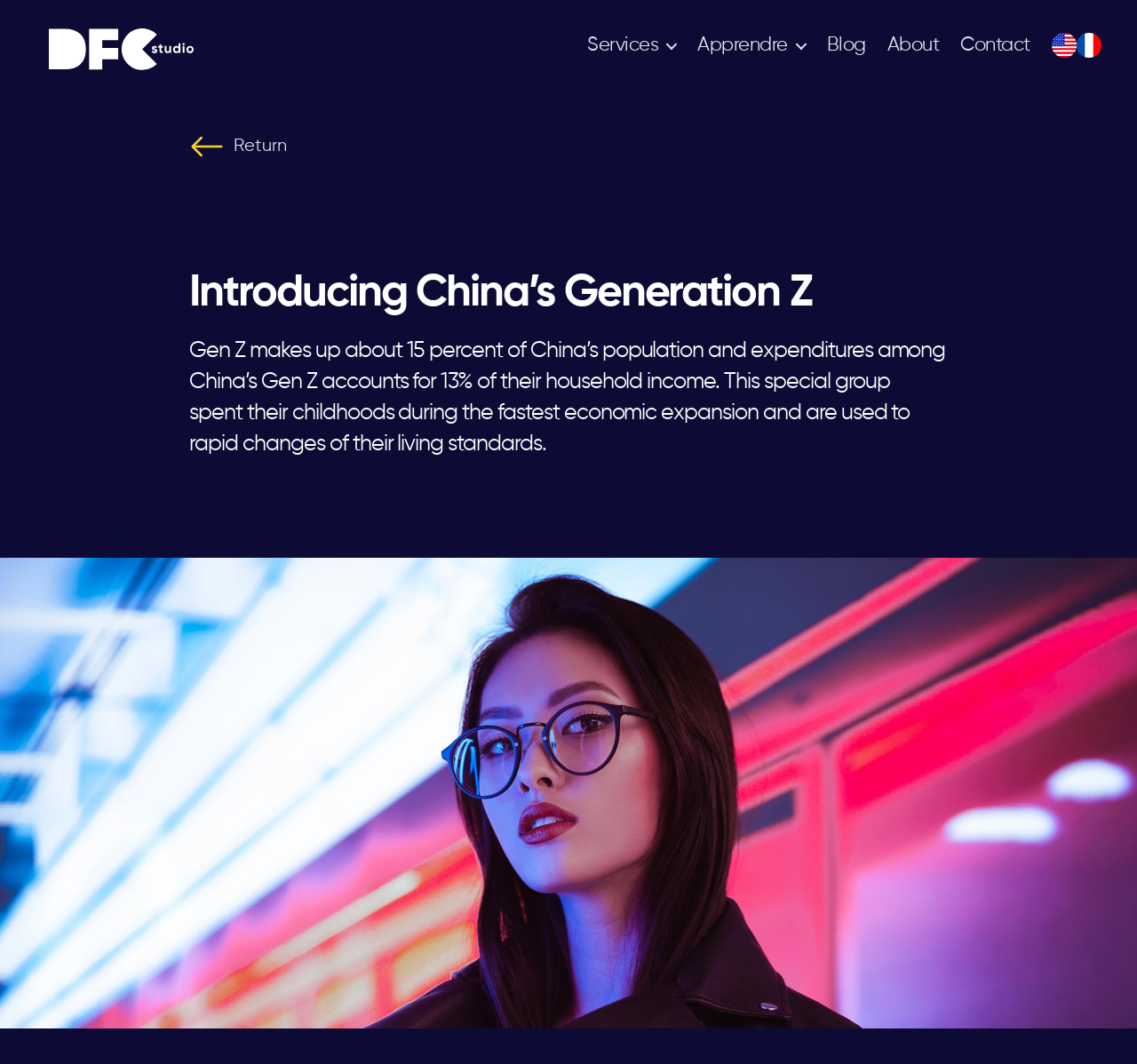Observe the image and answer the following question in detail: How many links are in the navigation bar?

The navigation bar is located at the top of the webpage and contains 7 links: 'Services', 'Apprendre', 'Blog', 'About', 'Contact', 'Anglais', and 'Français'. These links are arranged horizontally and have distinct bounding box coordinates.